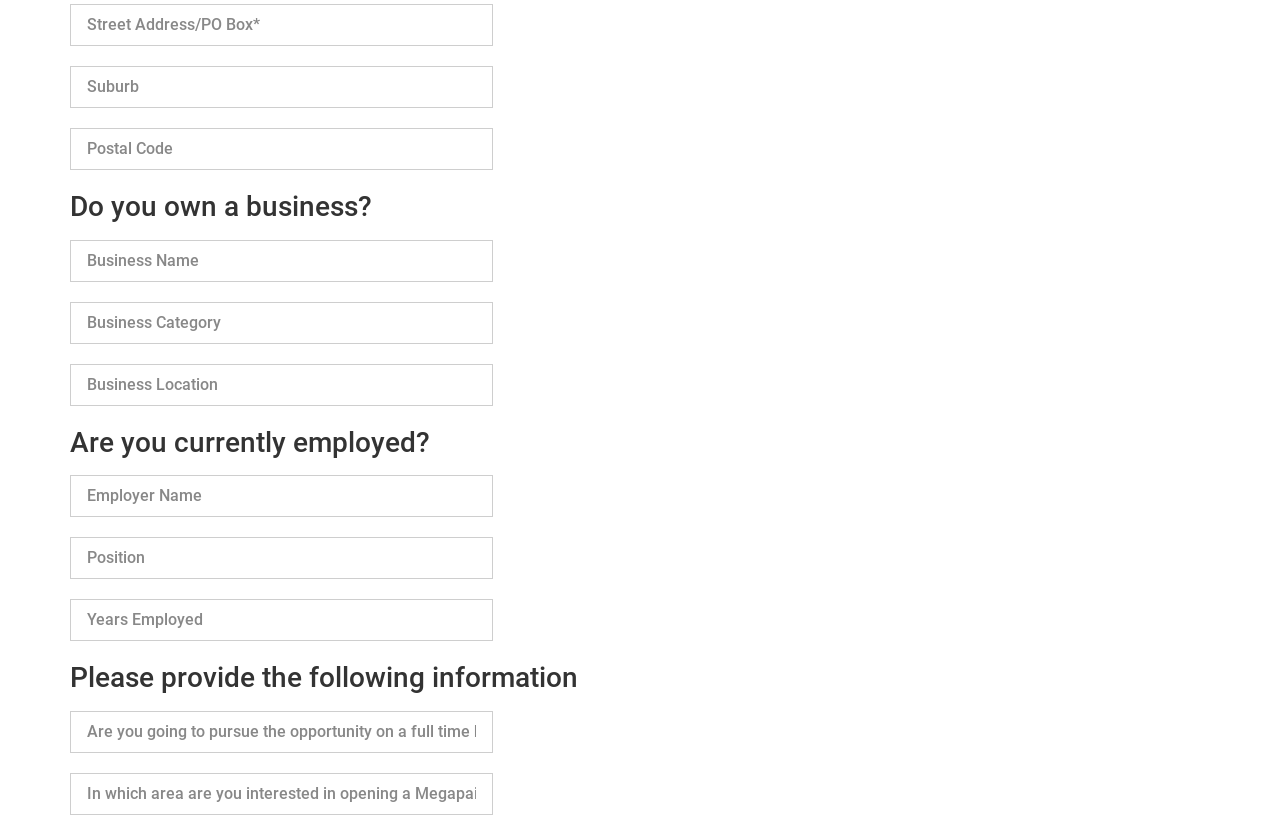Find the bounding box coordinates for the element that must be clicked to complete the instruction: "Login as a member". The coordinates should be four float numbers between 0 and 1, indicated as [left, top, right, bottom].

None